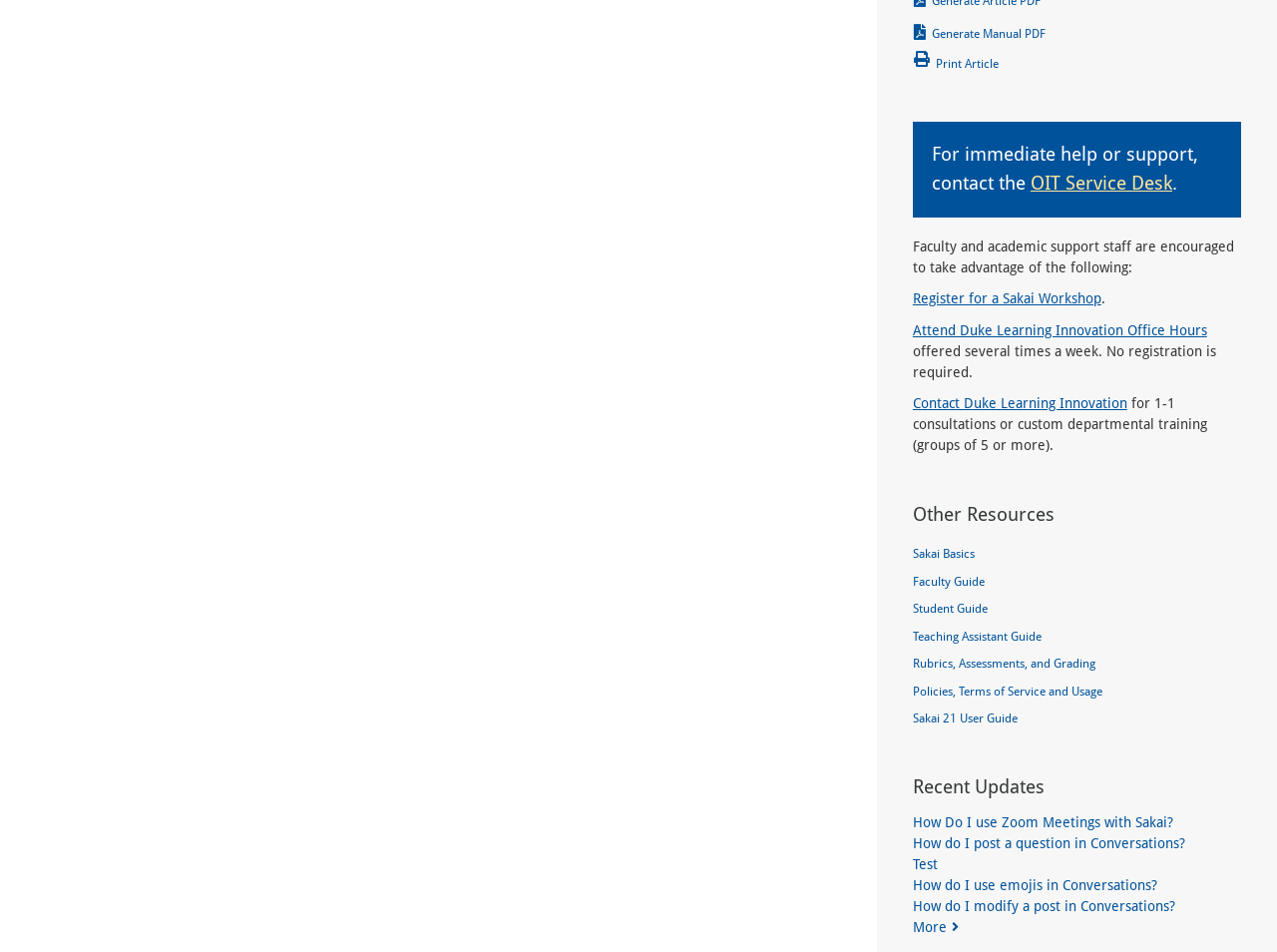What is the topic of the 'Sakai 21 User Guide'?
Refer to the image and give a detailed answer to the query.

The 'Sakai 21 User Guide' is a link located under the 'Other Resources' heading, suggesting that it is a user guide specifically for Sakai 21, a learning management system.